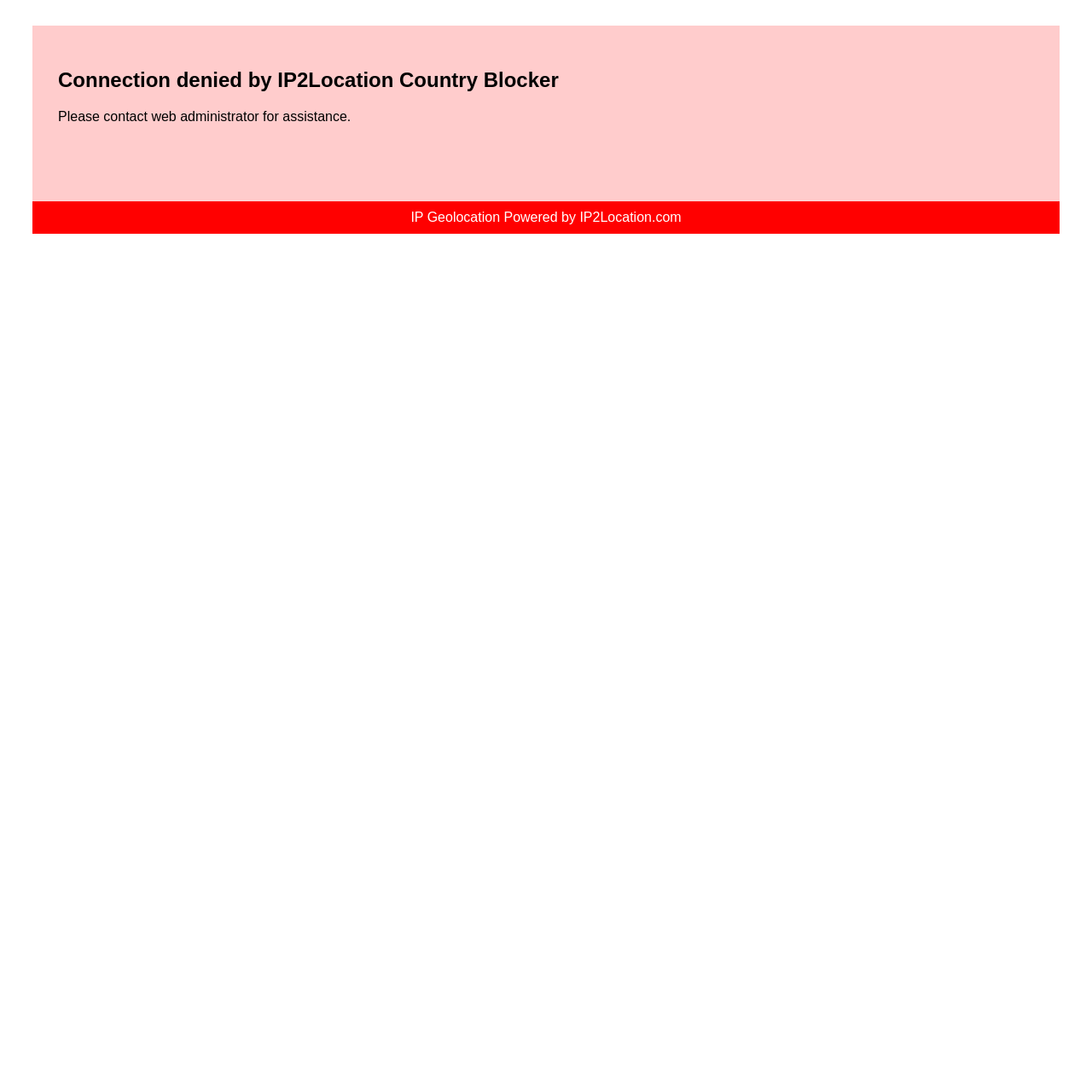Please find the bounding box for the following UI element description. Provide the coordinates in (top-left x, top-left y, bottom-right x, bottom-right y) format, with values between 0 and 1: IP Geolocation Powered by IP2Location.com

[0.376, 0.192, 0.624, 0.205]